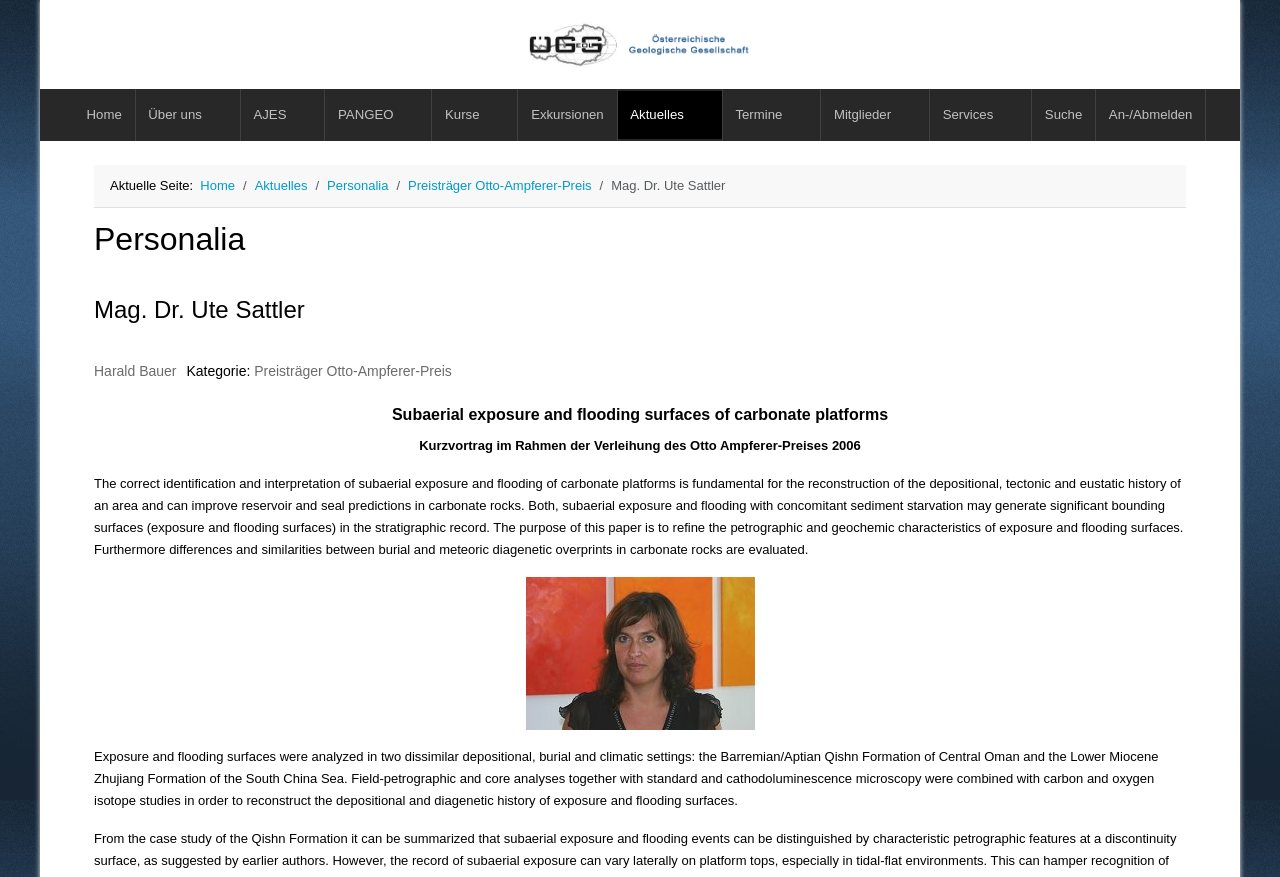Locate the bounding box coordinates of the clickable element to fulfill the following instruction: "Click on the ÖGG logo". Provide the coordinates as four float numbers between 0 and 1 in the format [left, top, right, bottom].

[0.402, 0.023, 0.598, 0.079]